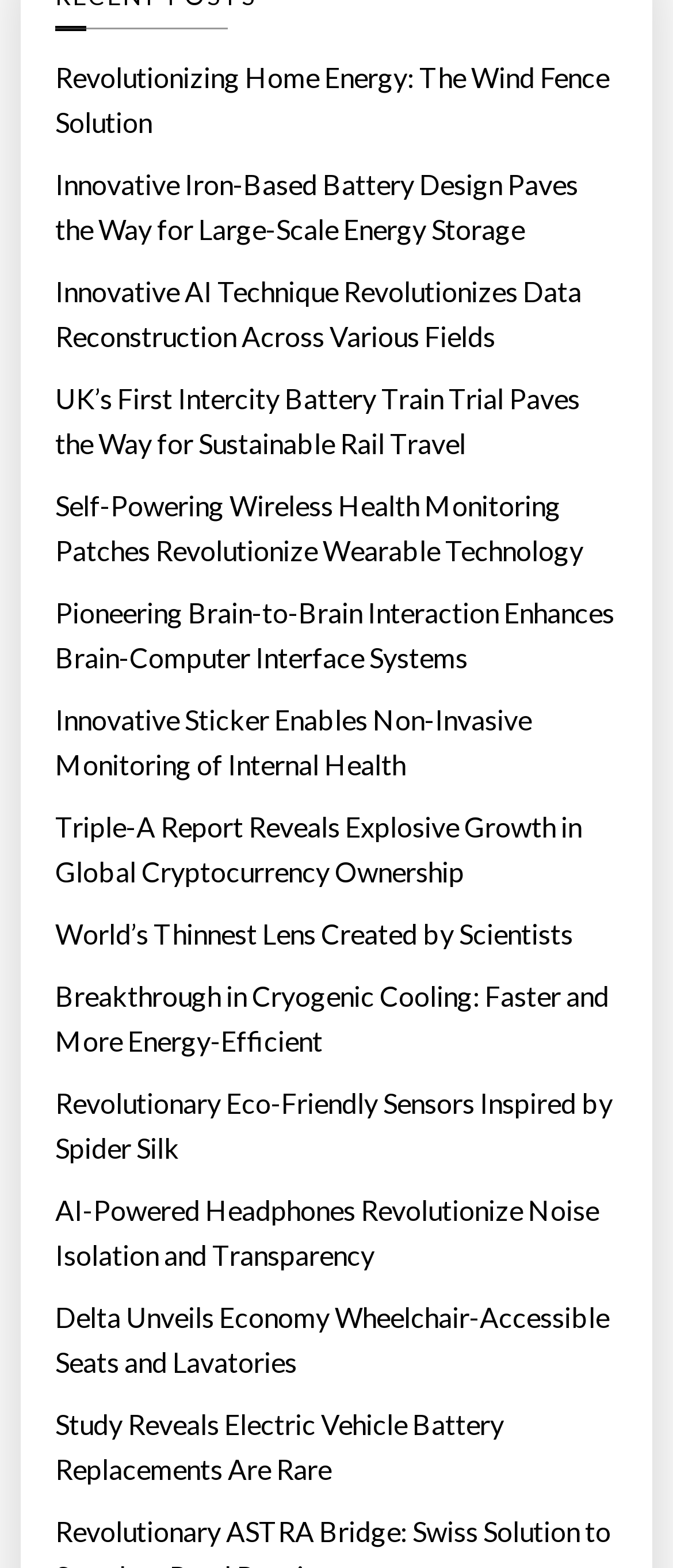Please give a short response to the question using one word or a phrase:
What is the topic of the link at the bottom of the webpage?

Electric Vehicle Battery Replacements